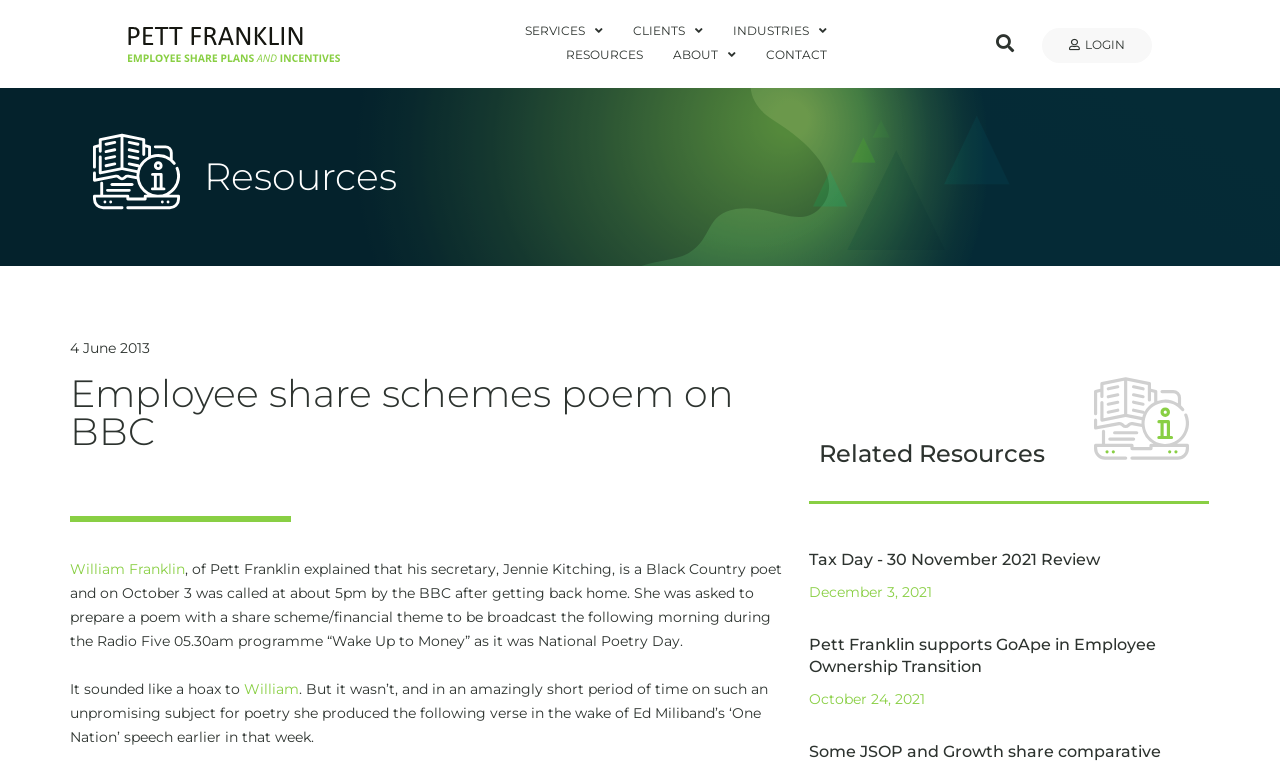Please find the bounding box coordinates of the section that needs to be clicked to achieve this instruction: "Login to the website".

[0.814, 0.028, 0.9, 0.074]